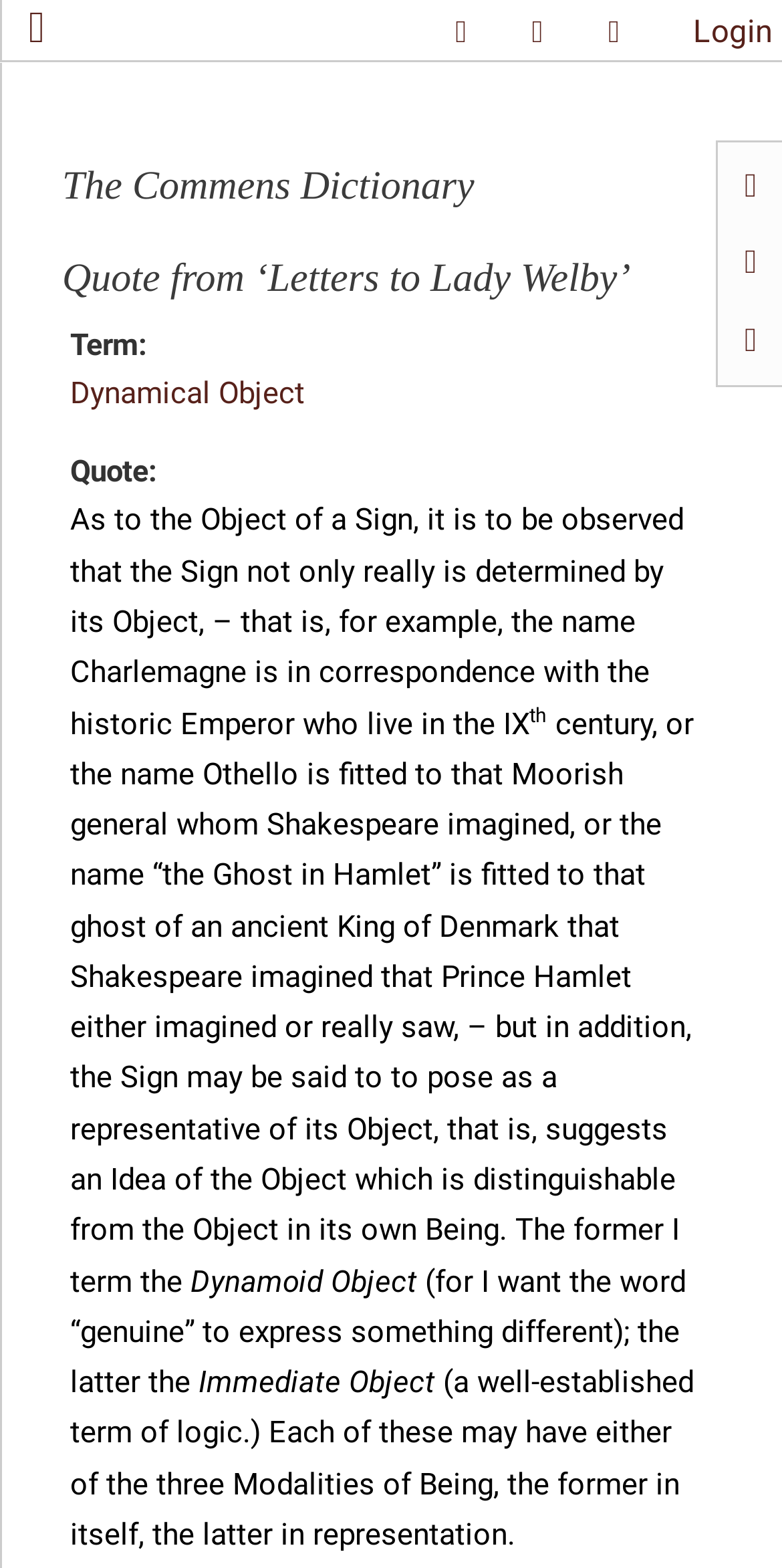What is the term being described?
Answer the question with just one word or phrase using the image.

Dynamical Object